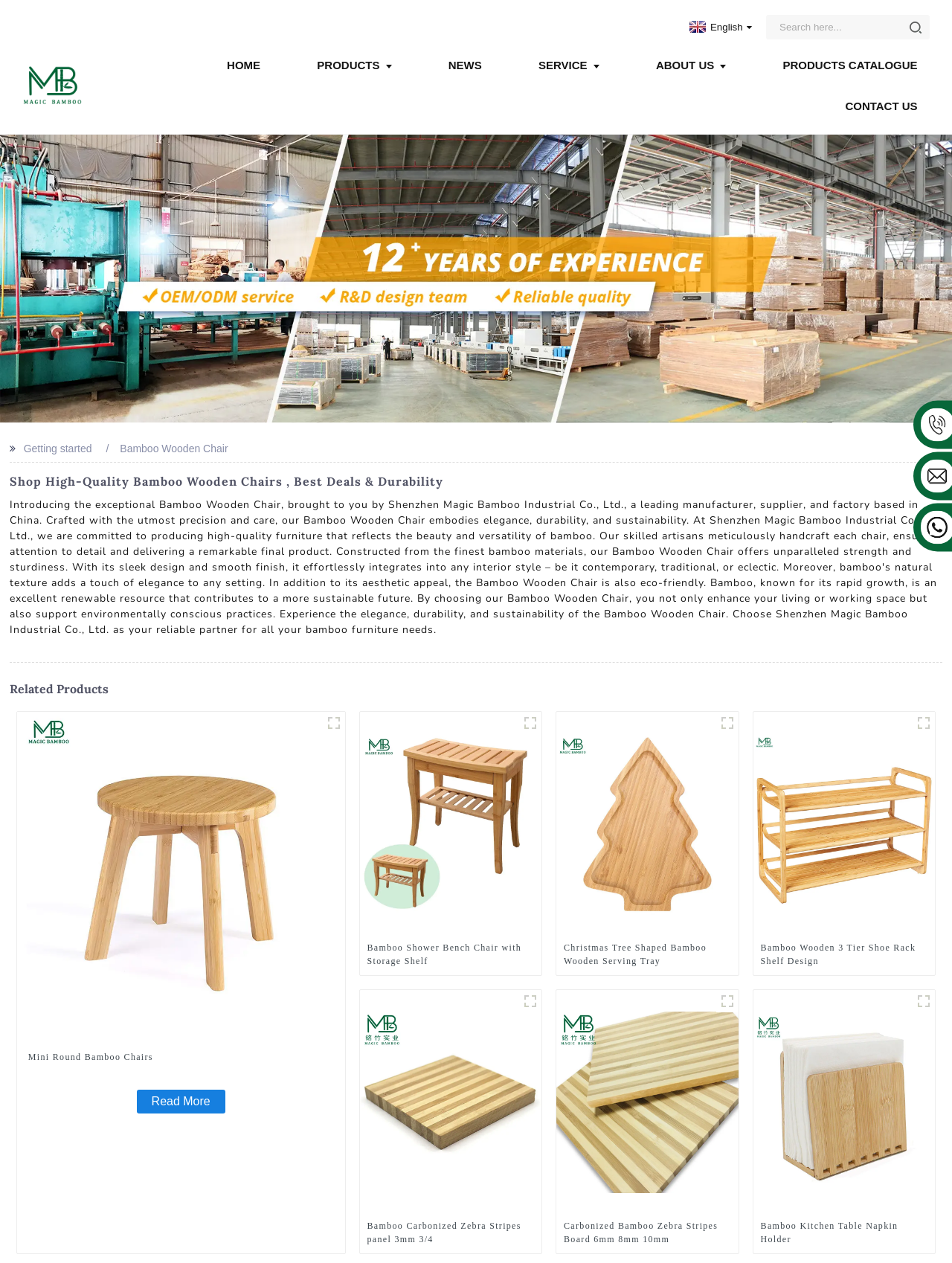Pinpoint the bounding box coordinates of the element to be clicked to execute the instruction: "Click Support".

None